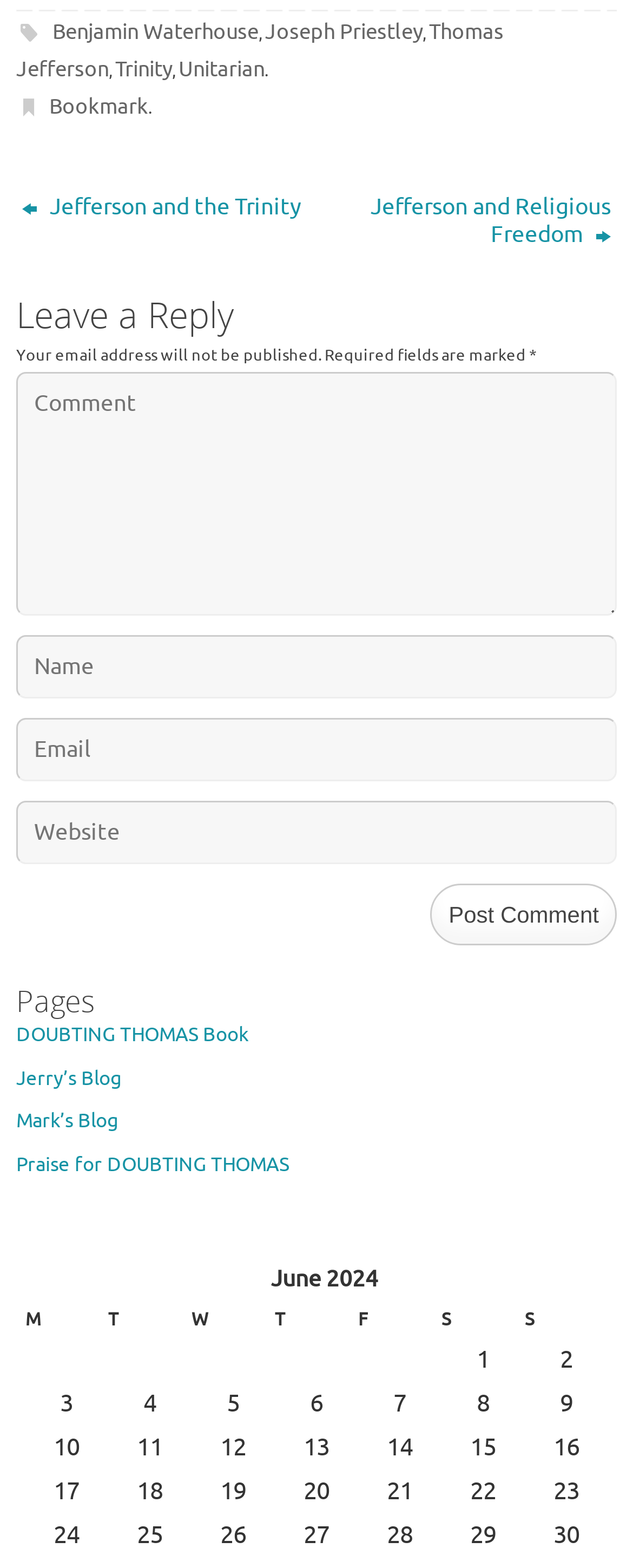Find the bounding box coordinates of the clickable area that will achieve the following instruction: "Click the 'DOUBTING THOMAS Book' link".

[0.026, 0.651, 0.392, 0.668]